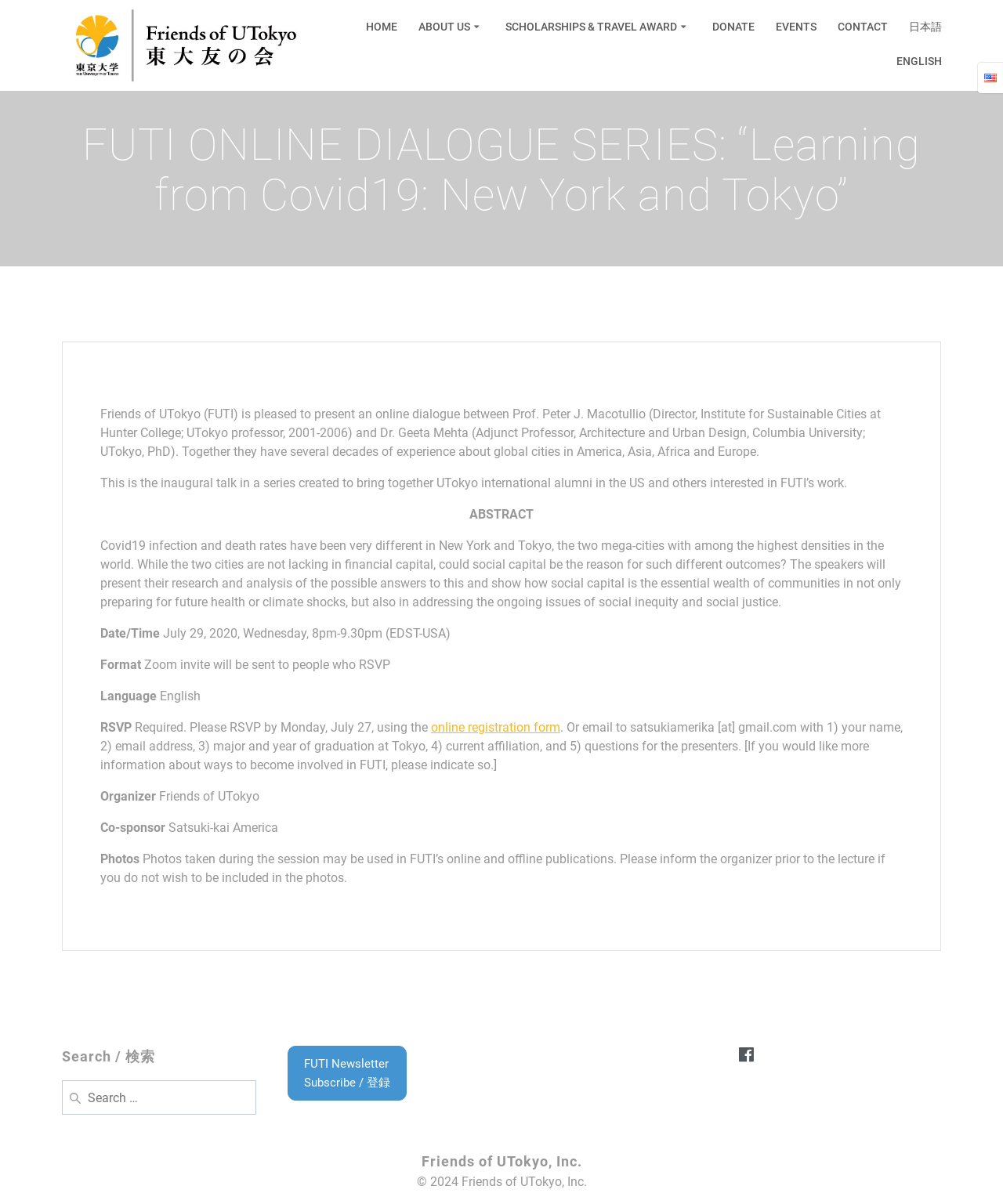Provide a thorough description of this webpage.

This webpage is about the Friends of UTokyo (FUTI) online dialogue series, specifically the inaugural talk titled "Learning from Covid19: New York and Tokyo". The page has a navigation menu at the top with links to HOME, ABOUT US, SCHOLARSHIPS & TRAVEL AWARD, DONATE, EVENTS, CONTACT, and language options. 

Below the navigation menu, there is a heading that displays the title of the online dialogue series. Following this, there is a brief description of the event, which is an online dialogue between Prof. Peter J. Macotullio and Dr. Geeta Mehta, discussing their research and analysis on the different outcomes of Covid19 infection and death rates in New York and Tokyo.

The page then provides details about the event, including the abstract, date, time, format, language, and RSVP information. There are also sections for the organizer, co-sponsor, and photos. 

At the bottom of the page, there is a search bar and a link to subscribe to the FUTI newsletter. The page ends with a copyright notice and a link to the Friends of UTokyo, Inc. website.